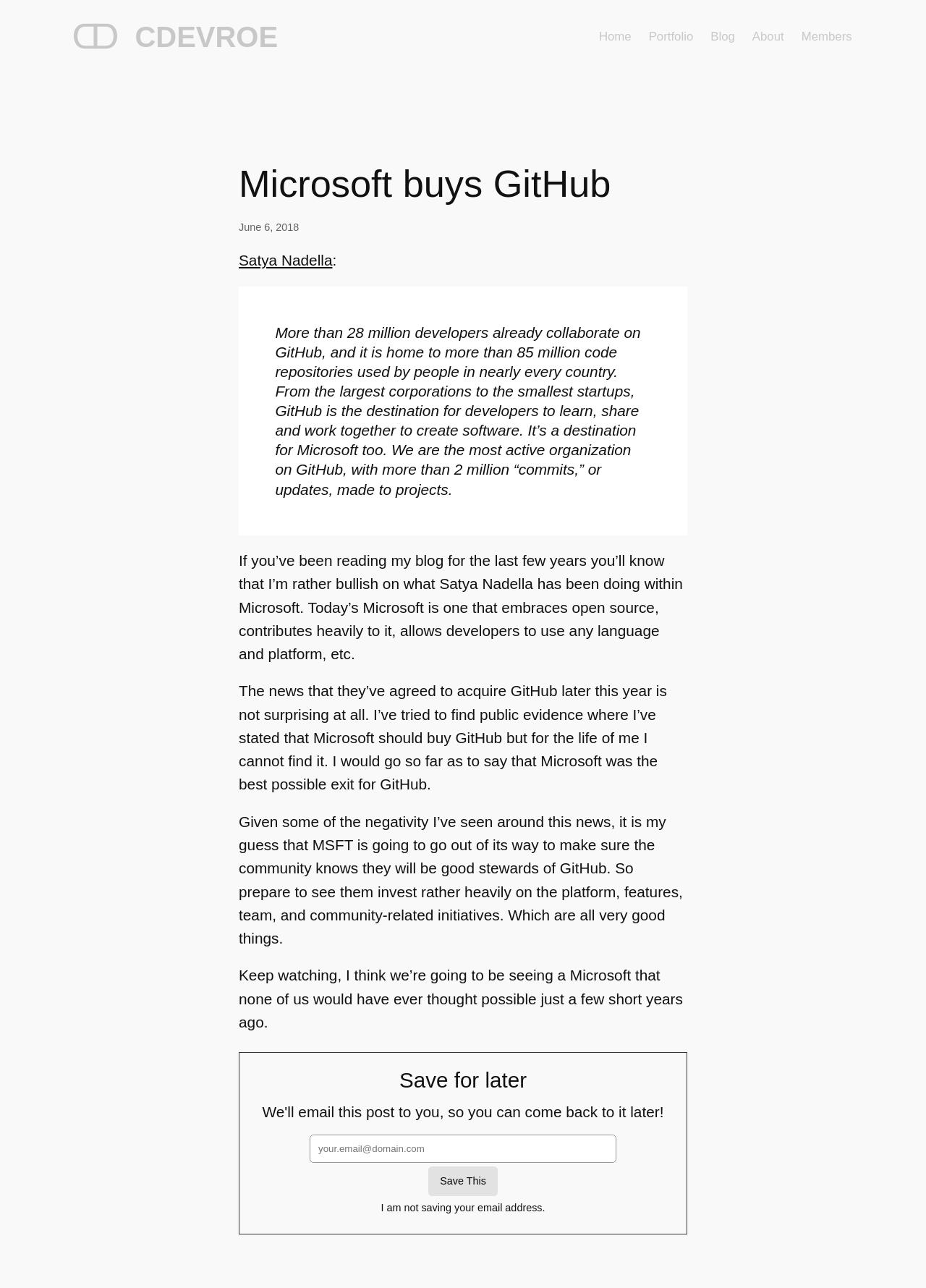What is the purpose of the textbox? From the image, respond with a single word or brief phrase.

to enter email address